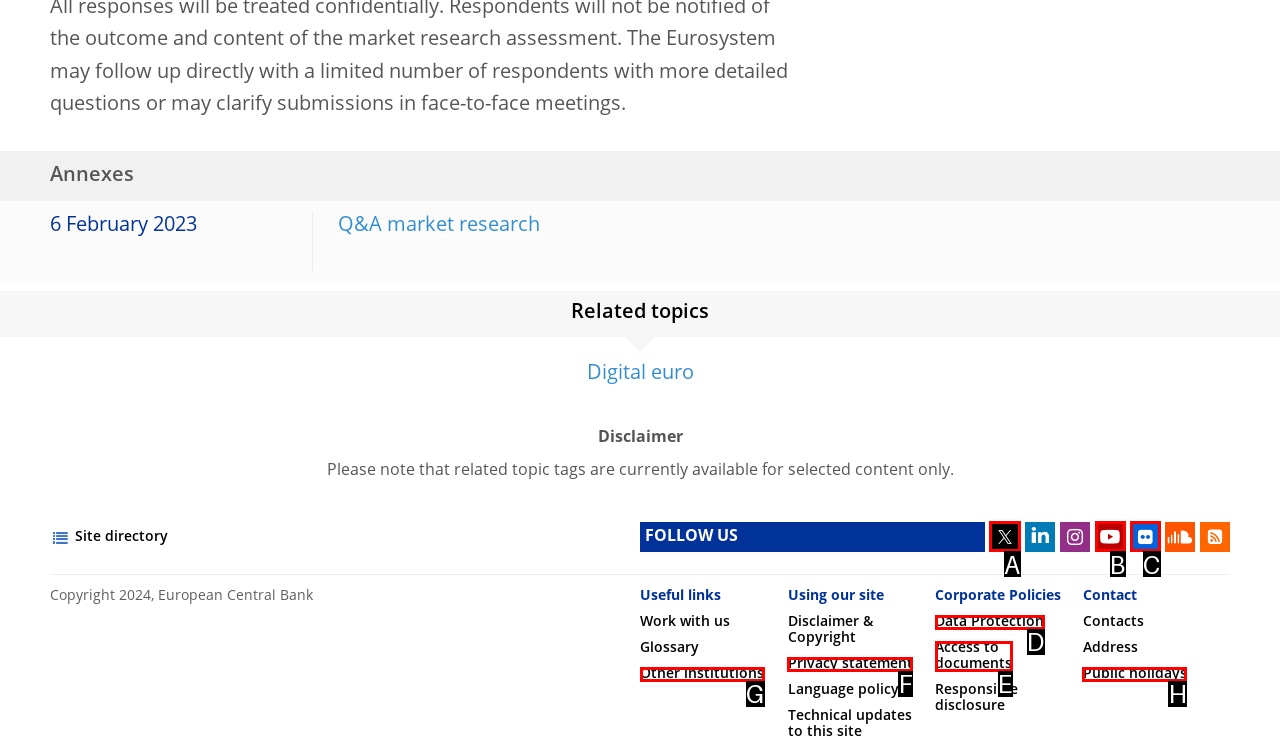Select the HTML element that needs to be clicked to carry out the task: Follow on social media
Provide the letter of the correct option.

A